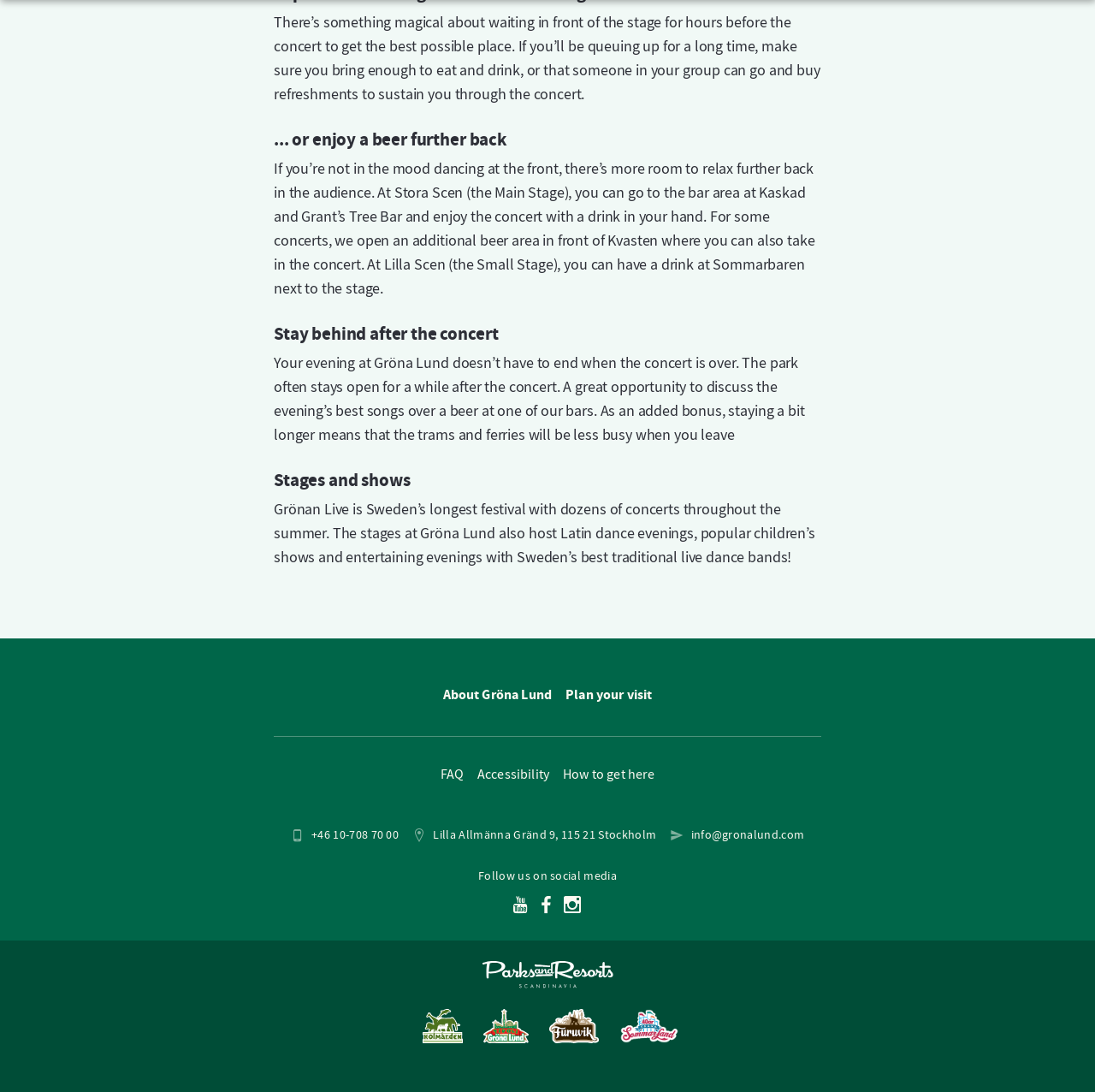Using the details from the image, please elaborate on the following question: What is Gröna Lund?

Based on the content of the webpage, it appears that Gröna Lund is an amusement park in Sweden, as it mentions concerts, stages, and shows, and provides information on planning a visit and getting there.